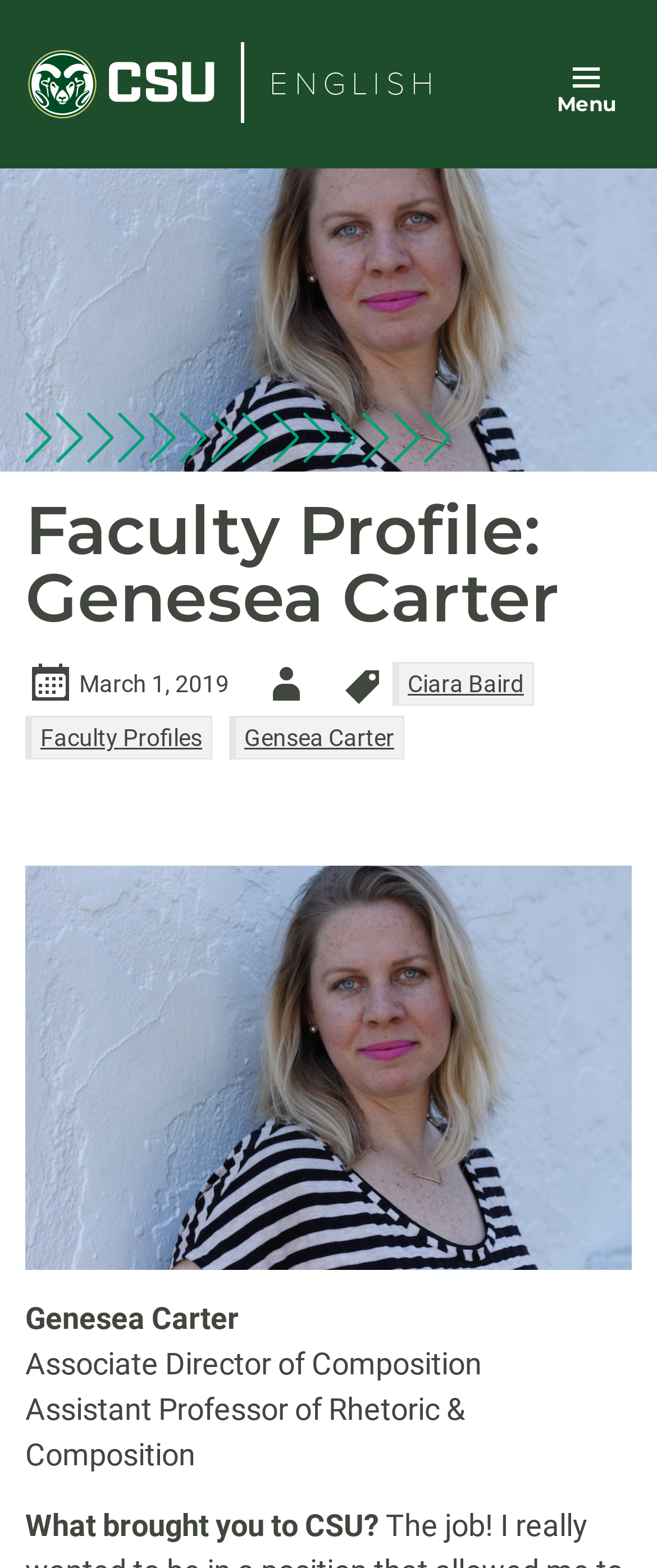From the webpage screenshot, predict the bounding box coordinates (top-left x, top-left y, bottom-right x, bottom-right y) for the UI element described here: Colorado State University

[0.038, 0.0, 0.328, 0.107]